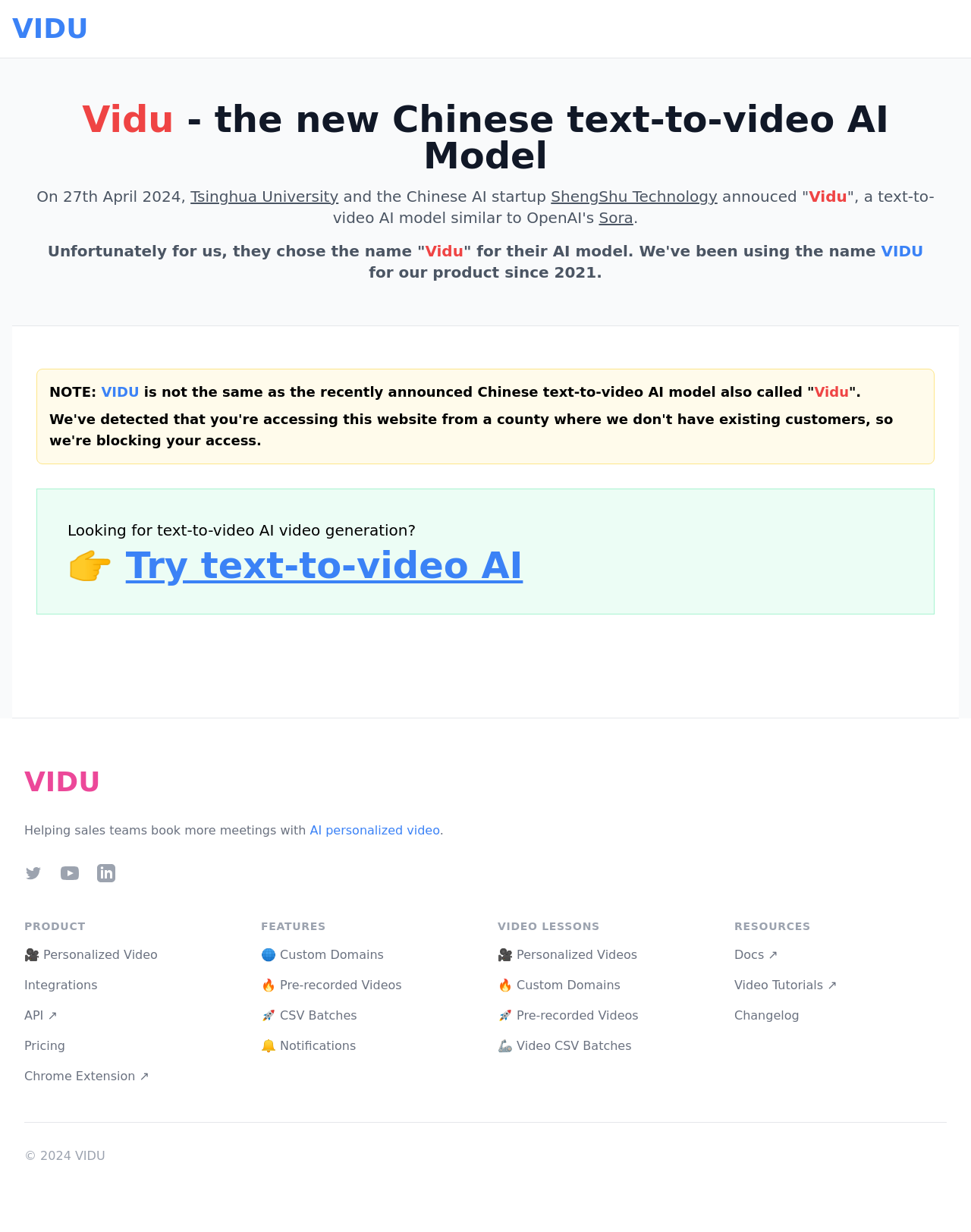Can you identify the bounding box coordinates of the clickable region needed to carry out this instruction: 'Go to VIDU'? The coordinates should be four float numbers within the range of 0 to 1, stated as [left, top, right, bottom].

[0.012, 0.011, 0.091, 0.036]